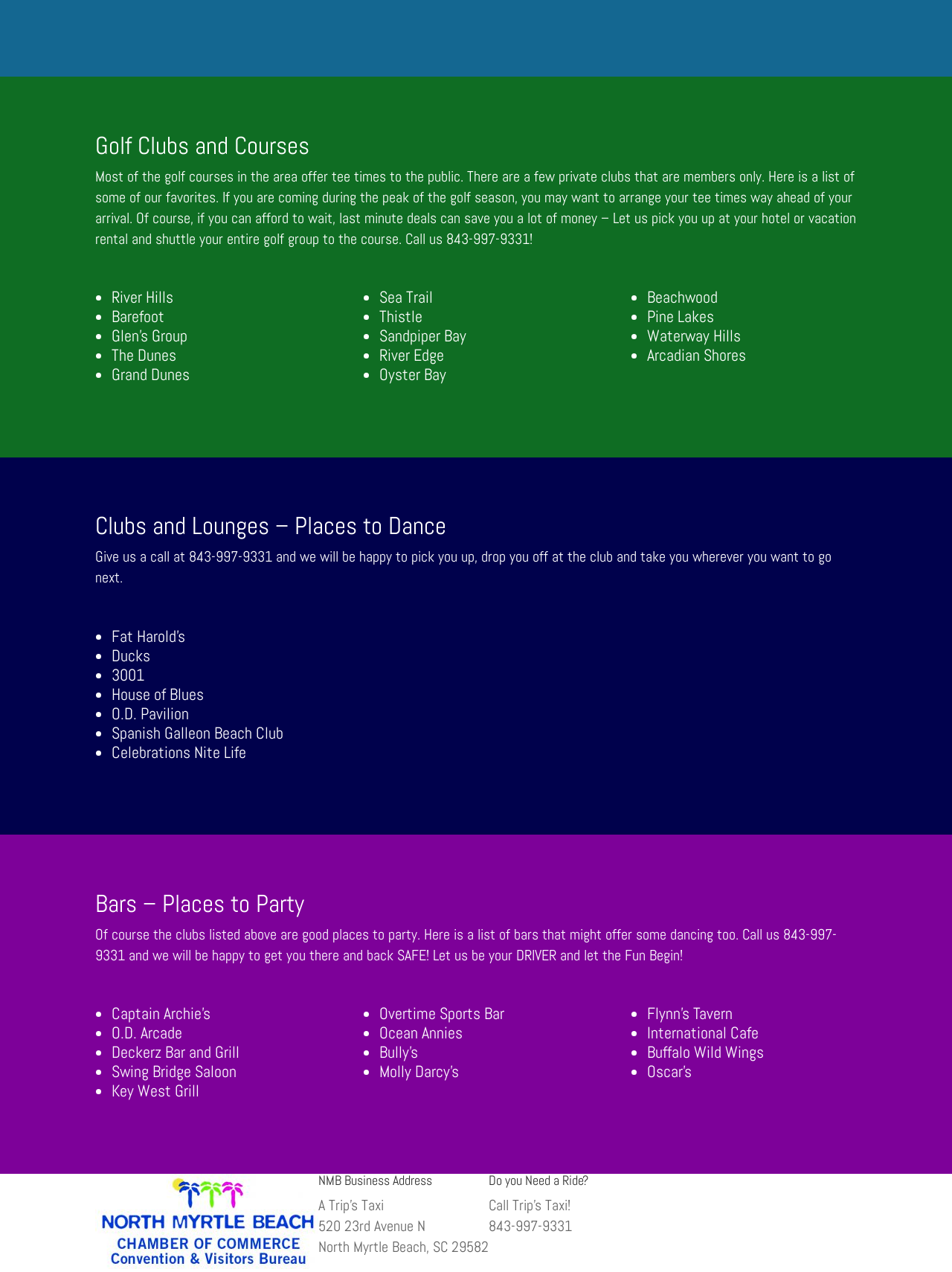Determine the bounding box coordinates of the clickable element necessary to fulfill the instruction: "Visit Fat Harold’s". Provide the coordinates as four float numbers within the 0 to 1 range, i.e., [left, top, right, bottom].

[0.117, 0.492, 0.195, 0.508]